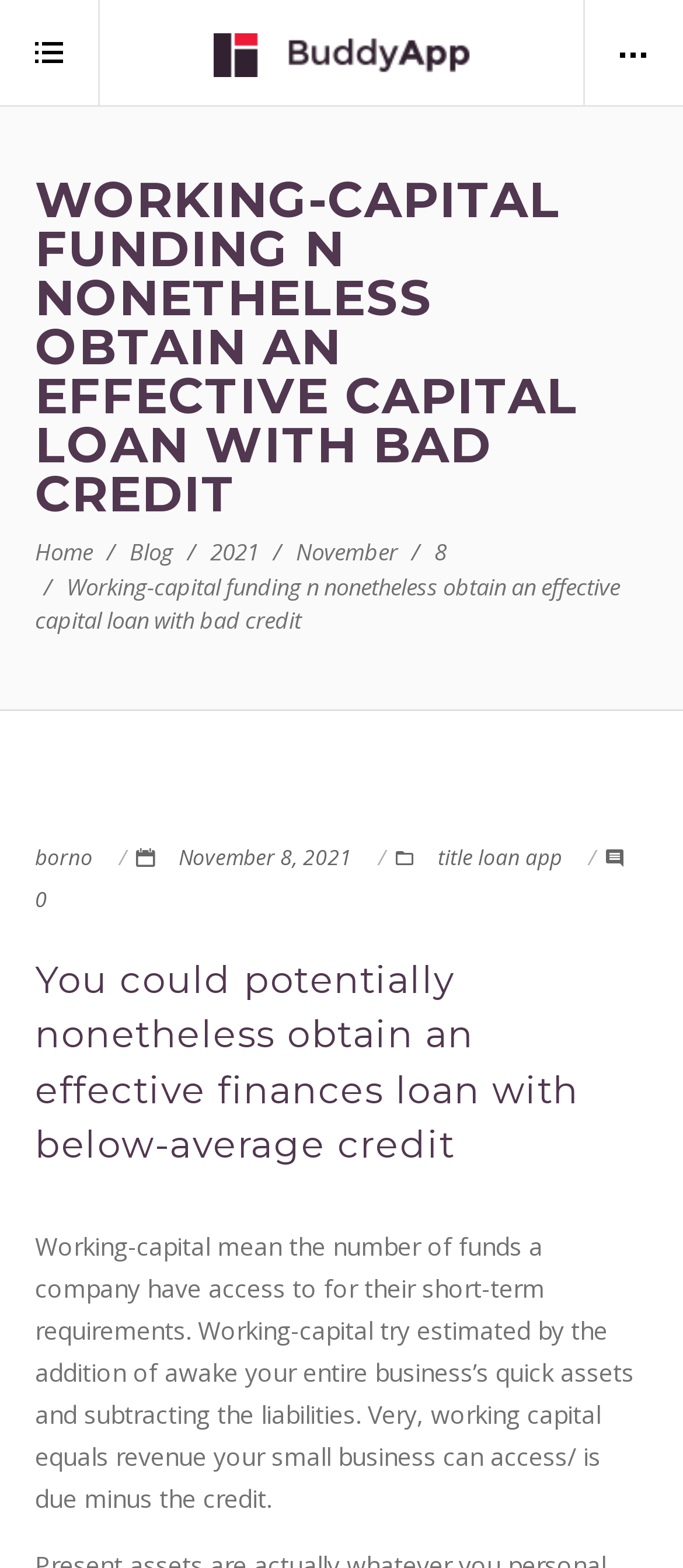What is working capital?
Look at the image and respond to the question as thoroughly as possible.

According to the webpage, working capital is the number of funds a company has access to for their short-term requirements, which is estimated by adding up all the business's quick assets and subtracting the liabilities.